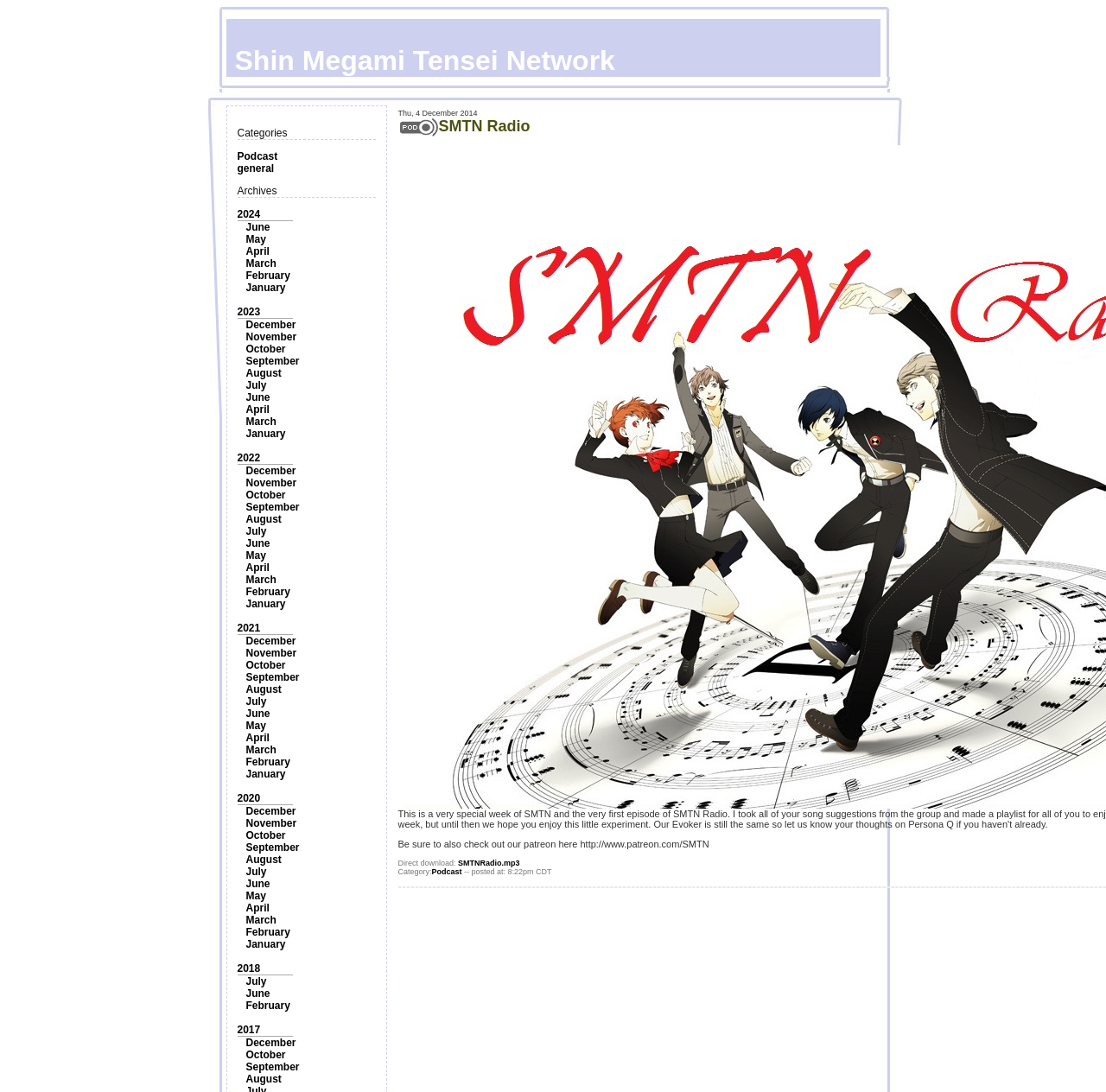Illustrate the webpage's structure and main components comprehensively.

The webpage is titled "Shin Megami Tensei Network : SMTN Radio". At the top, there is an image taking up about 64% of the width, centered horizontally. Below the image, there are two sections of links and text. 

On the left side, there is a list of categories, including "Podcast" and "general", followed by a list of archives organized by year, from 2024 to 2017. Each year has a list of months, with some months having multiple links. The links are densely packed and take up most of the left side of the page.

On the right side, there is a section with a few links and text. There is an image, a link to "SMTN Radio", and a paragraph of text encouraging users to check out the Patreon page. Below that, there is a section with a direct download link for an mp3 file, a category label with a link to "Podcast", and a timestamp indicating when the post was made.

Overall, the page appears to be a podcast archive, with a focus on organizing episodes by year and month.